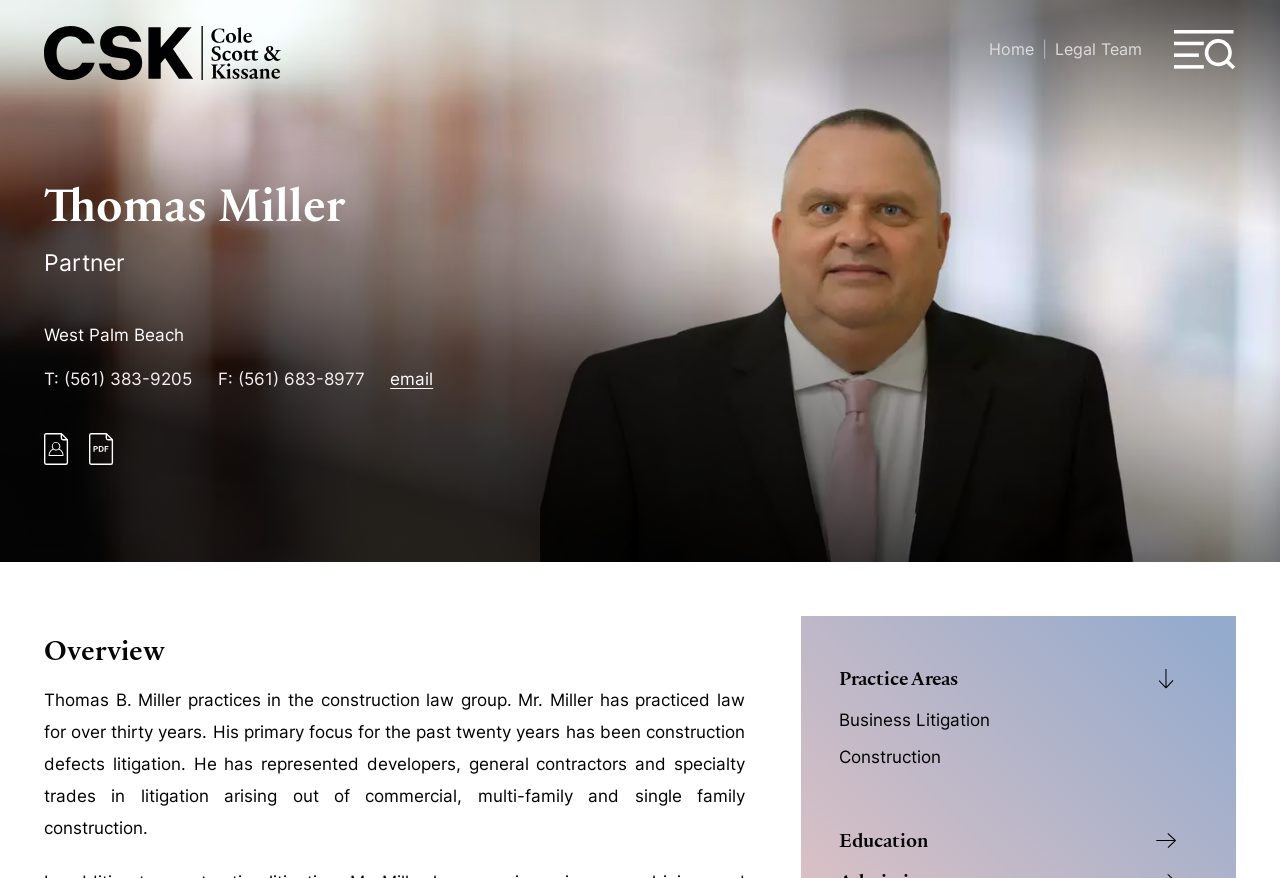What is Thomas Miller's profession?
Examine the screenshot and reply with a single word or phrase.

Partner